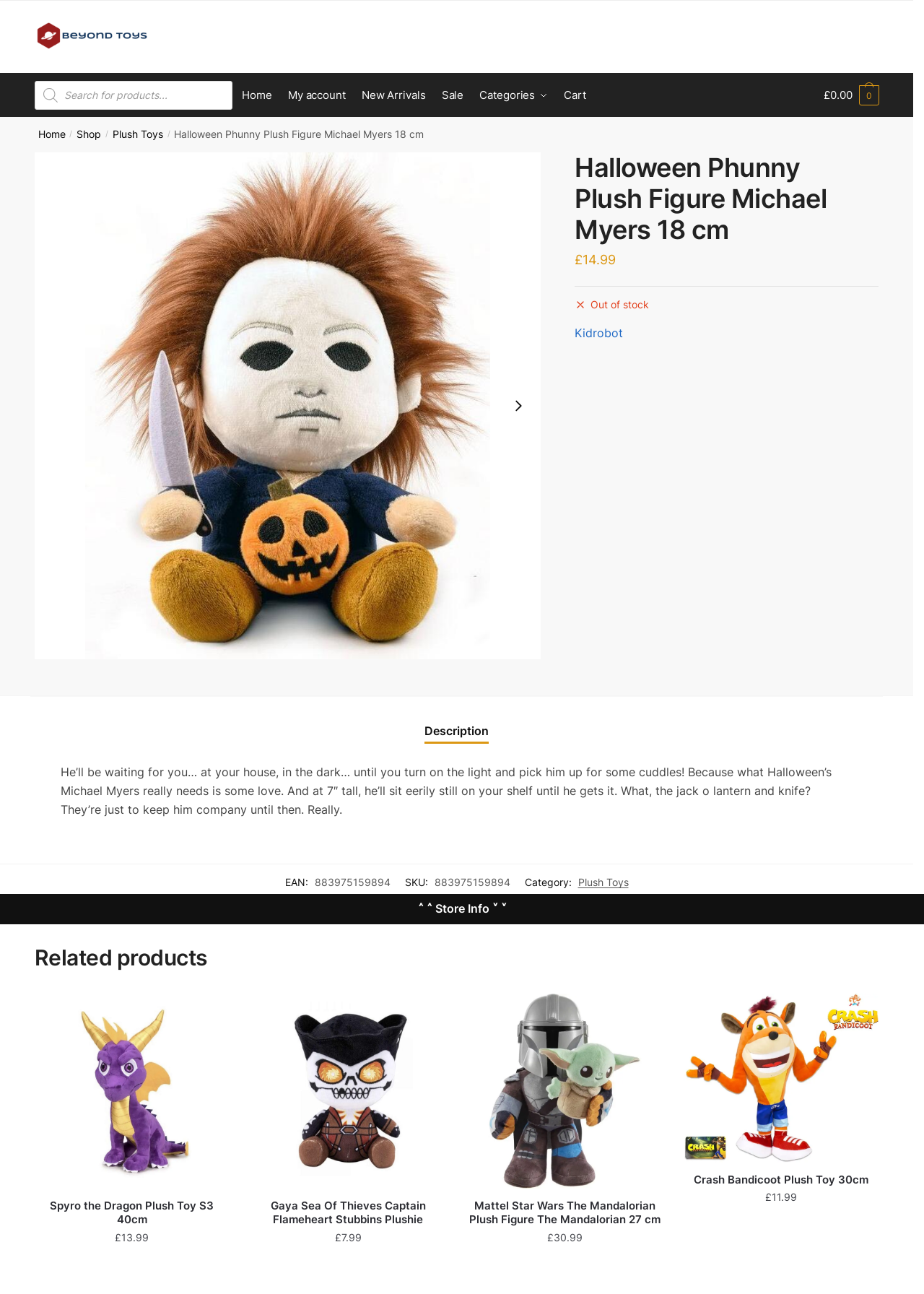Reply to the question with a single word or phrase:
What is the category of the product?

Plush Toys